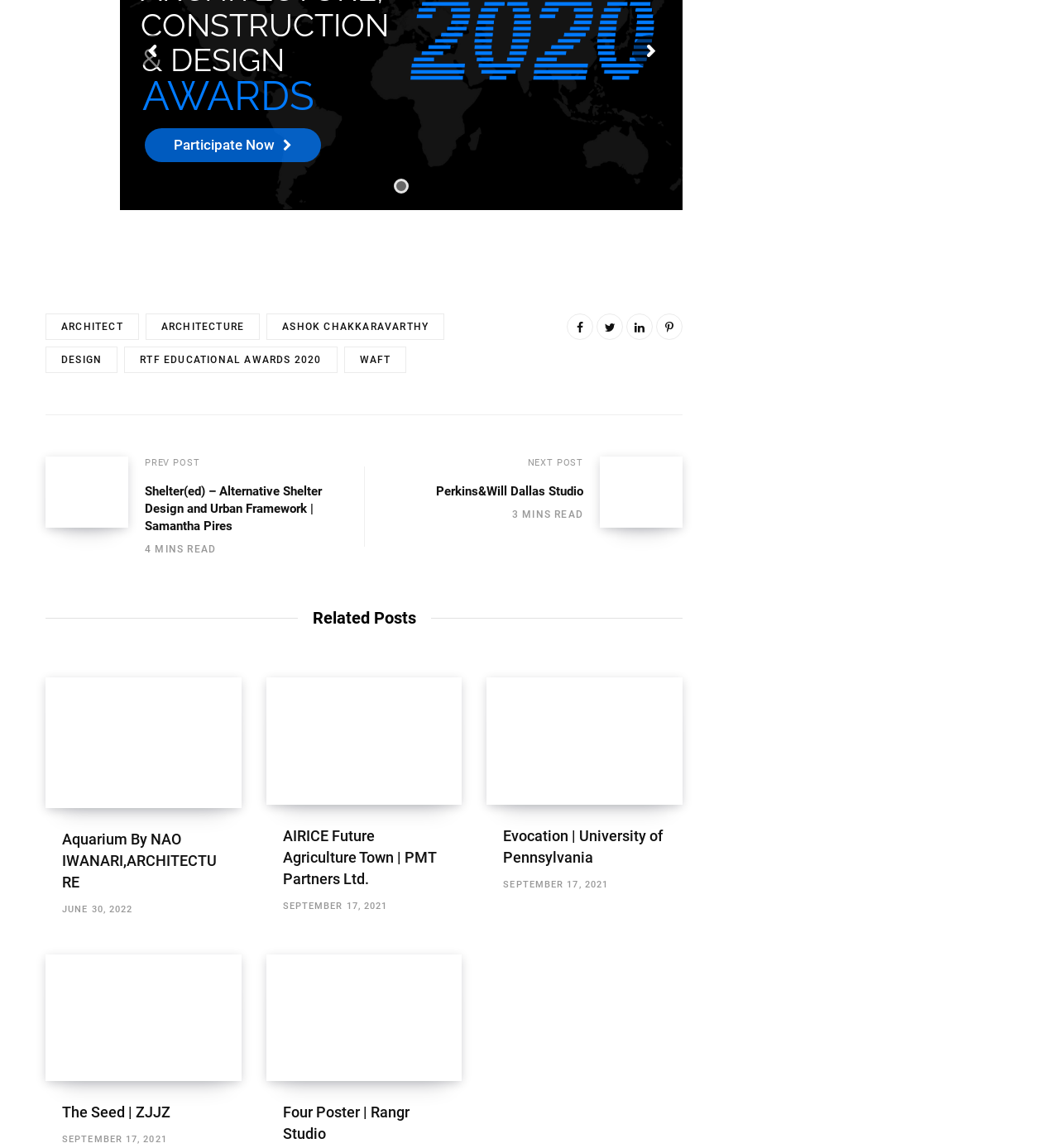Locate the bounding box coordinates of the clickable element to fulfill the following instruction: "Visit 'Shelter(ed) - Alternative Shelter Design and Urban Framework | Samantha Pires'". Provide the coordinates as four float numbers between 0 and 1 in the format [left, top, right, bottom].

[0.043, 0.397, 0.121, 0.485]